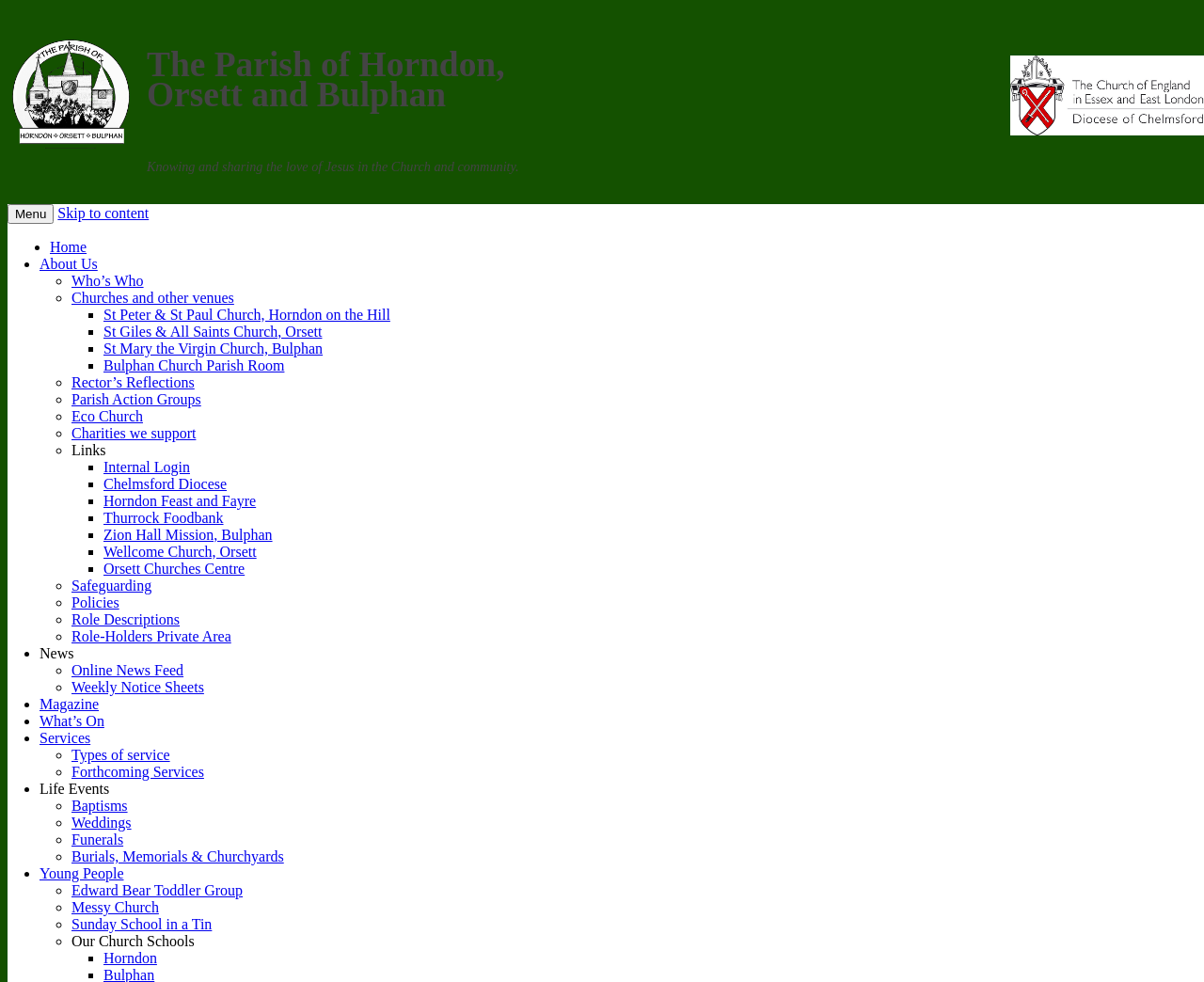Show the bounding box coordinates for the element that needs to be clicked to execute the following instruction: "Read 'Rector’s Reflections'". Provide the coordinates in the form of four float numbers between 0 and 1, i.e., [left, top, right, bottom].

[0.059, 0.381, 0.162, 0.397]